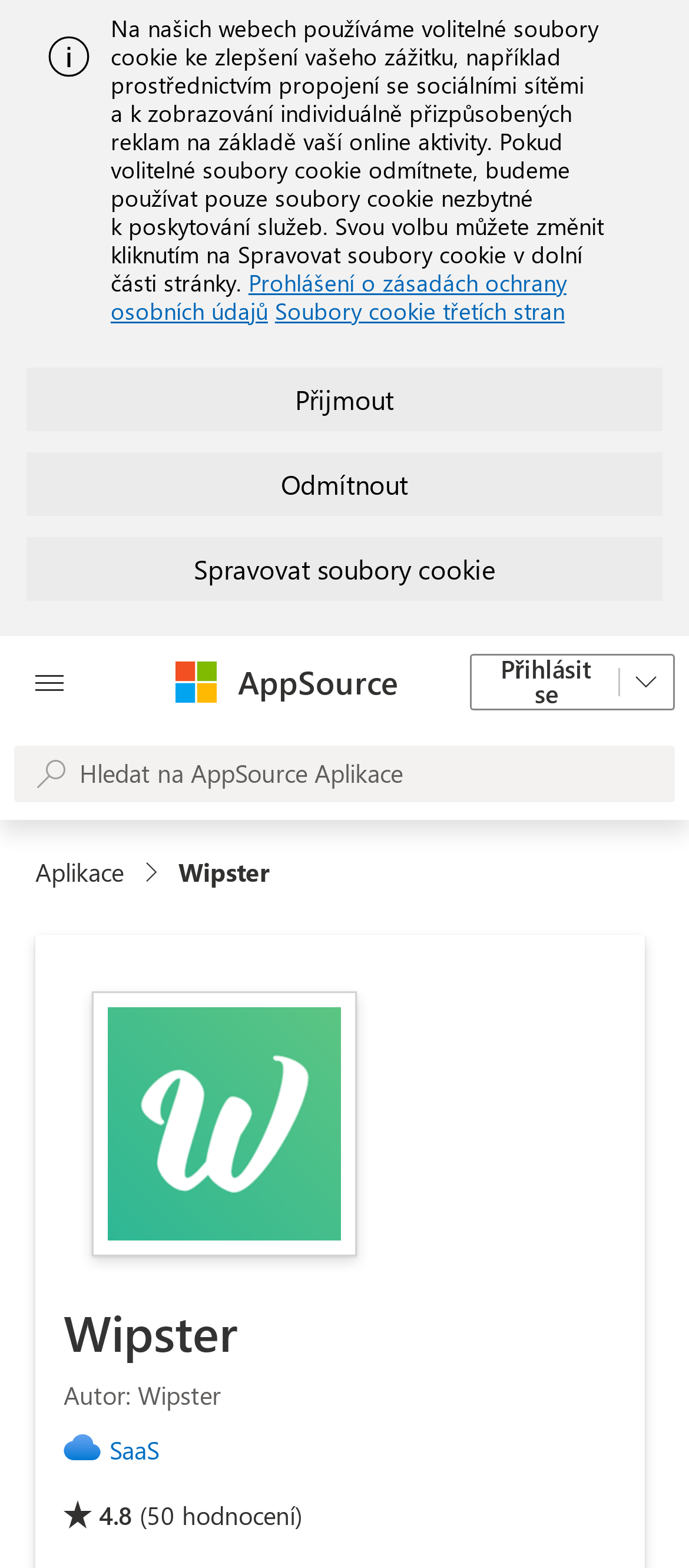Could you provide the bounding box coordinates for the portion of the screen to click to complete this instruction: "Log in"?

[0.682, 0.417, 0.979, 0.453]